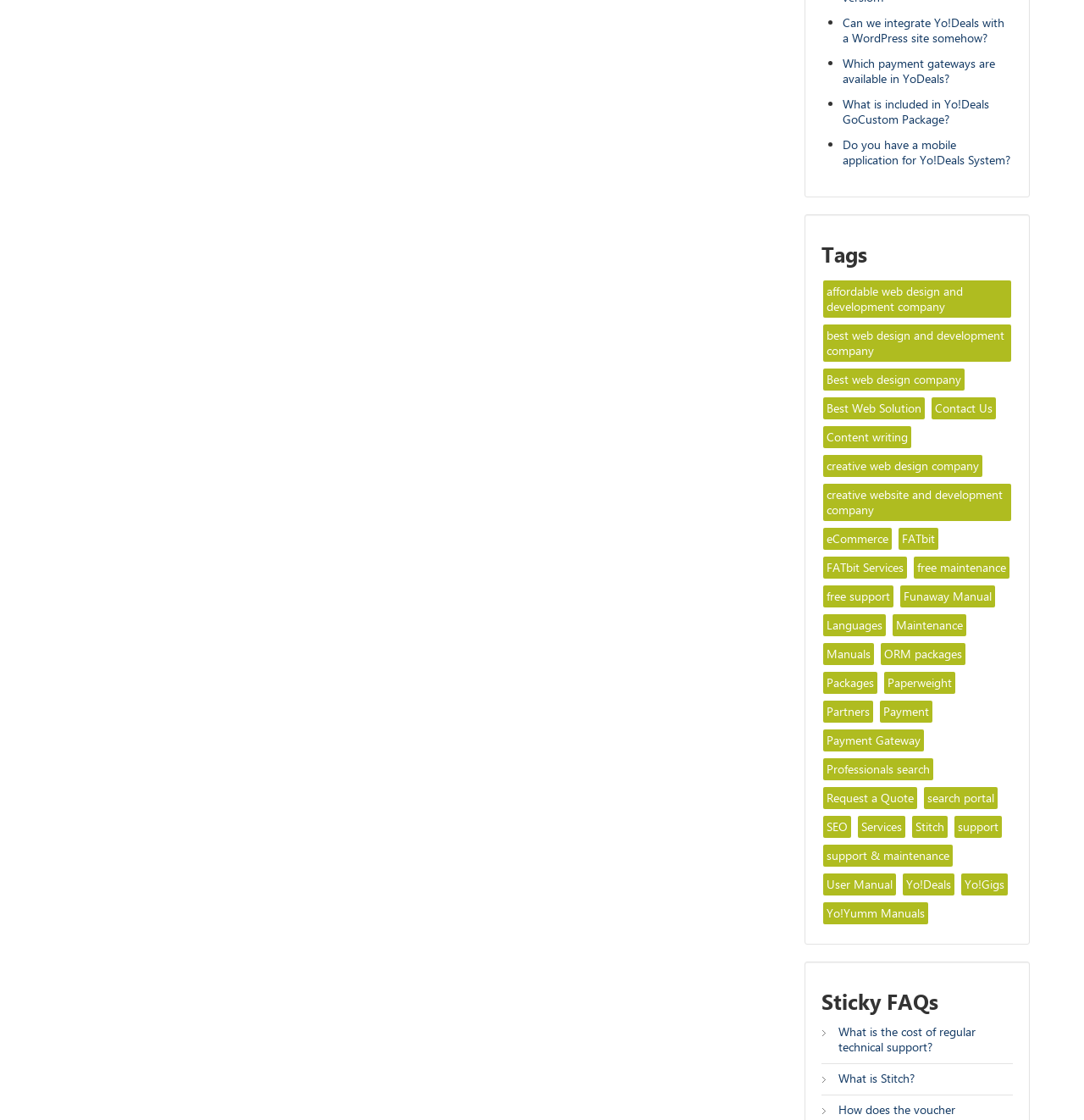Determine the bounding box coordinates of the clickable element to achieve the following action: 'View 'Tags''. Provide the coordinates as four float values between 0 and 1, formatted as [left, top, right, bottom].

[0.758, 0.213, 0.934, 0.241]